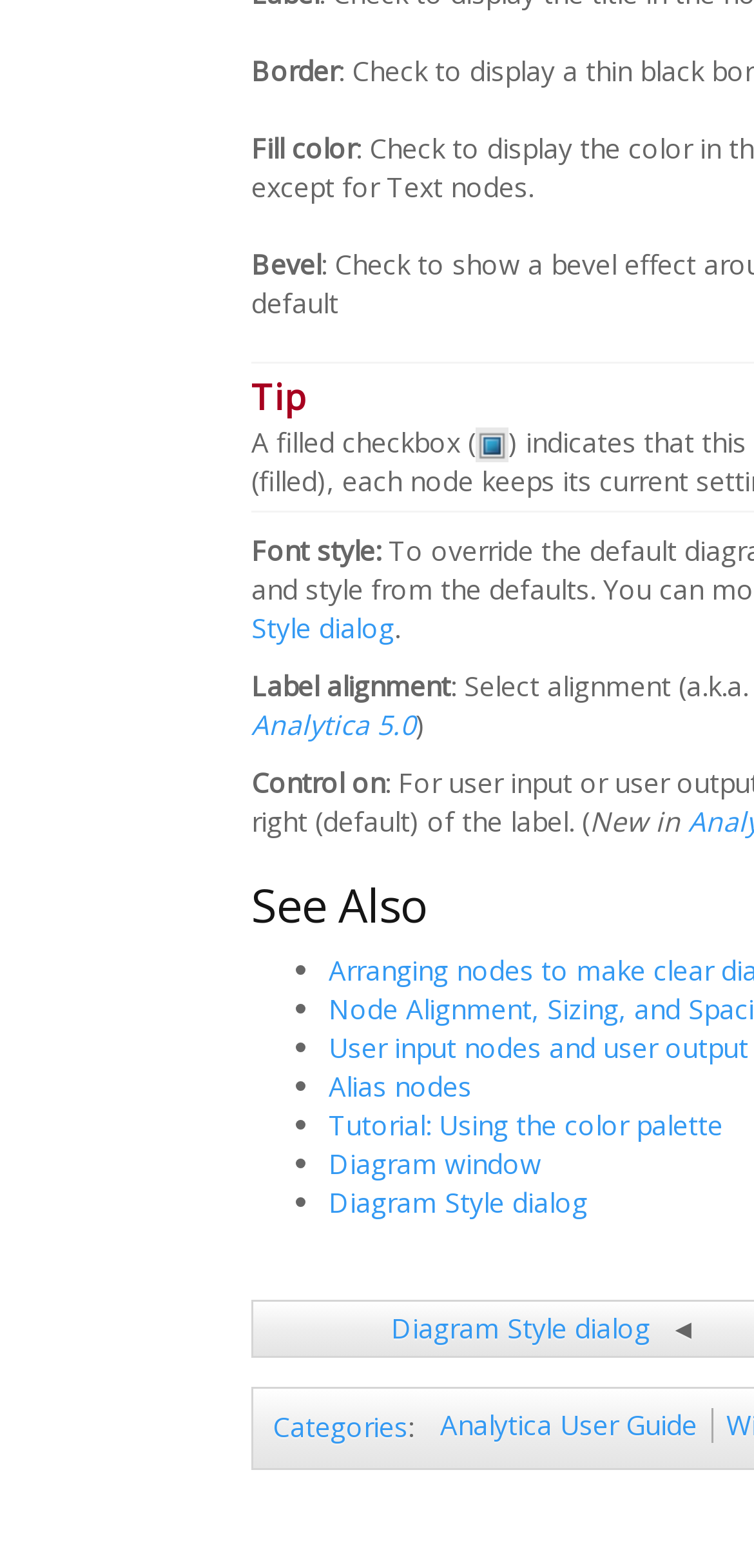Locate the bounding box coordinates for the element described below: "Our Basics class". The coordinates must be four float values between 0 and 1, formatted as [left, top, right, bottom].

None